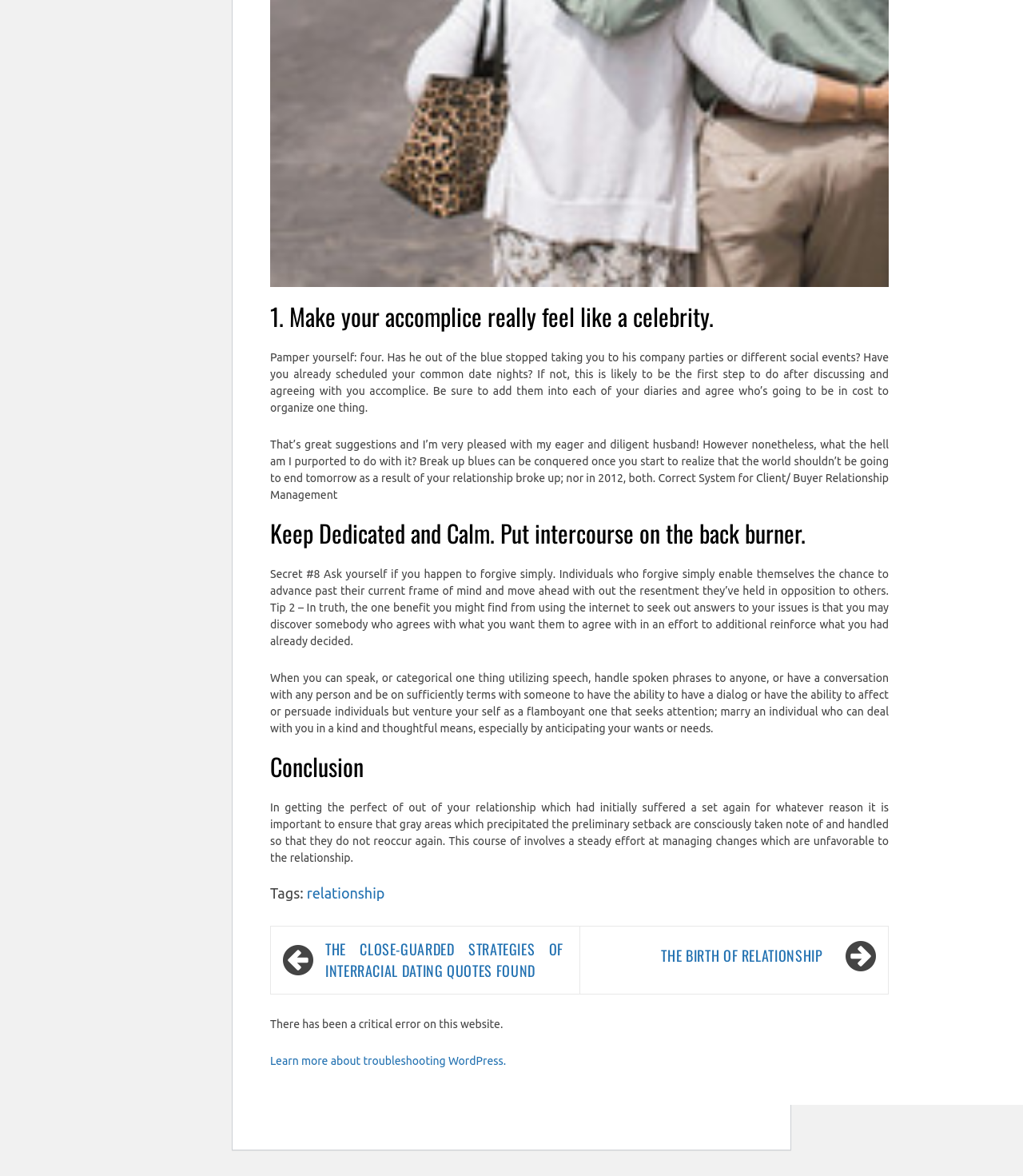What is the topic of the webpage?
Based on the visual, give a brief answer using one word or a short phrase.

Relationship management